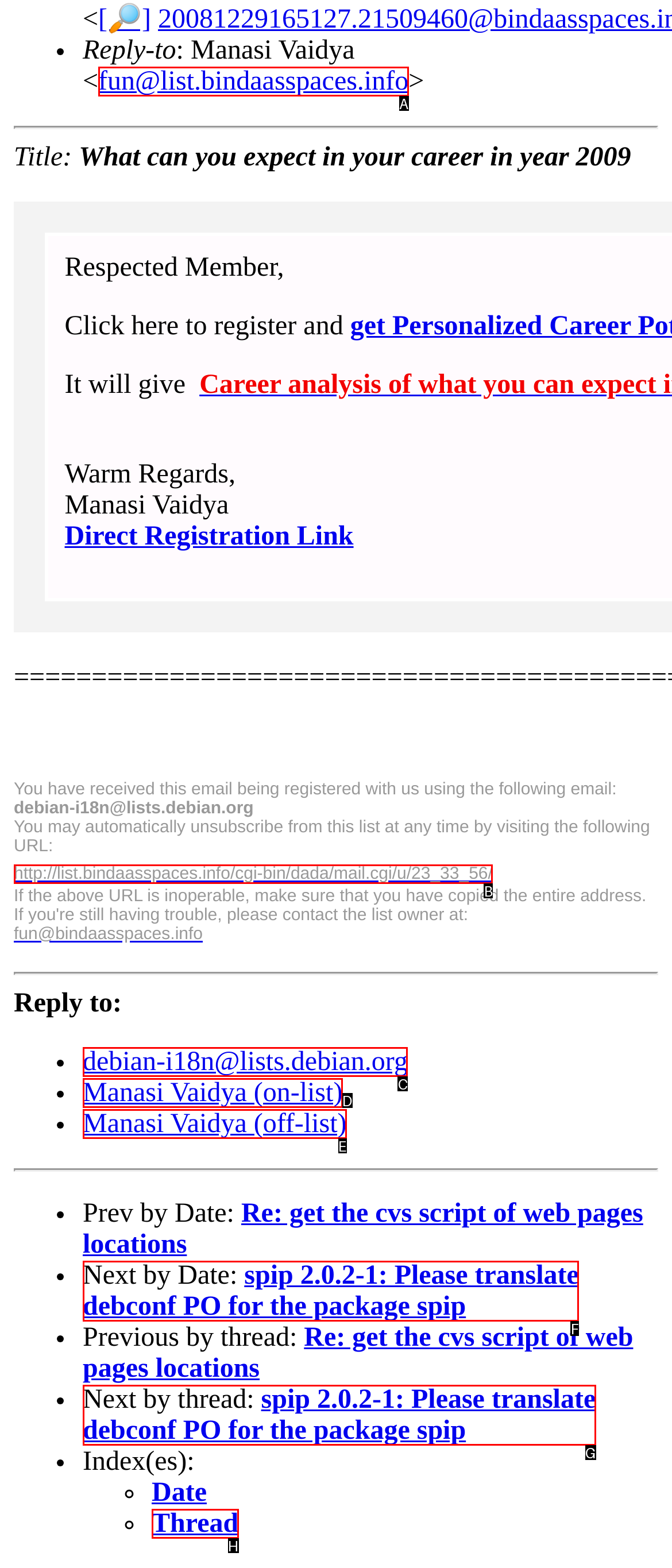Refer to the description: Manasi Vaidya (on-list) and choose the option that best fits. Provide the letter of that option directly from the options.

D